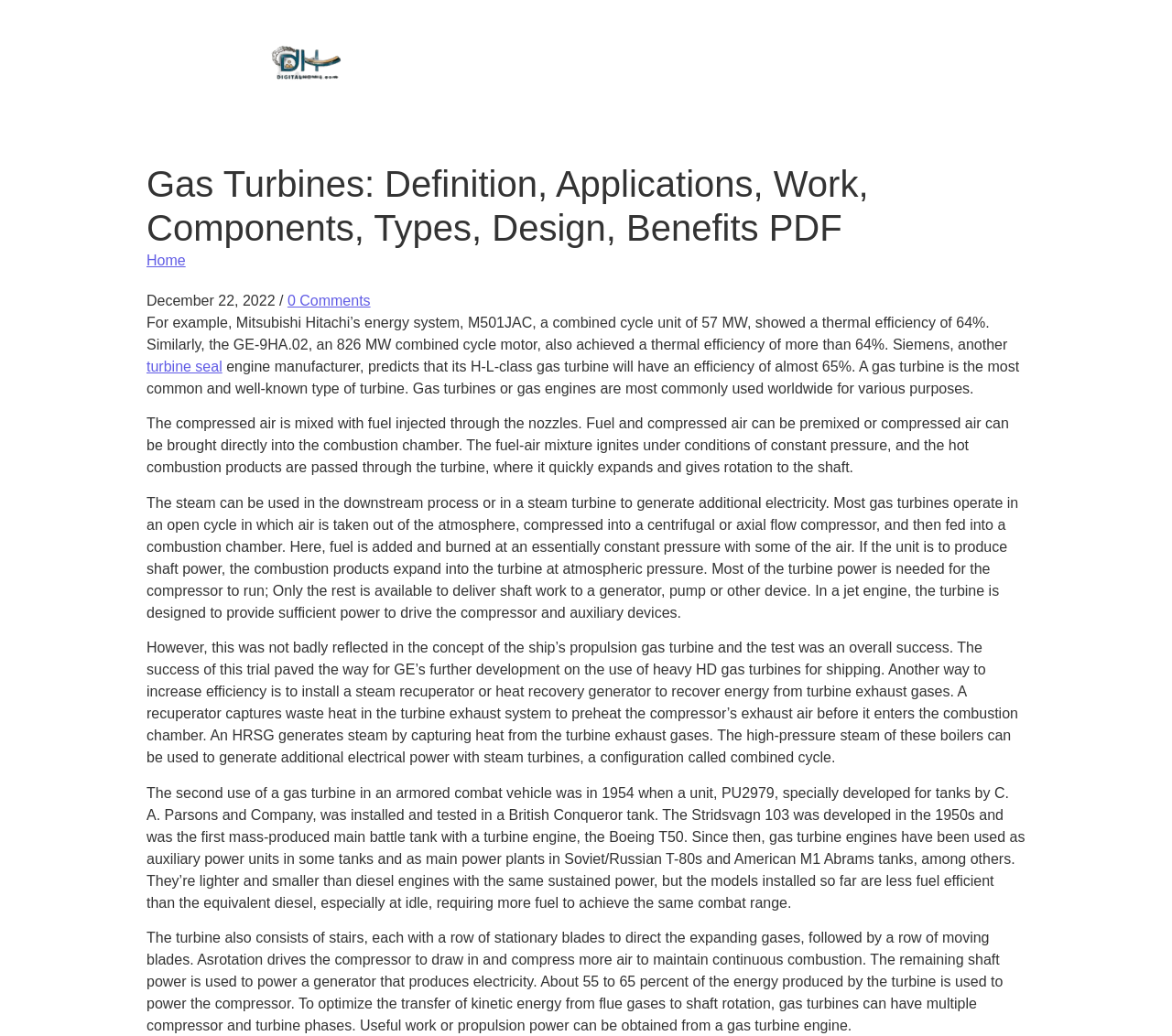Based on the visual content of the image, answer the question thoroughly: In which year was a gas turbine engine used in a British Conqueror tank?

According to the webpage, the second use of a gas turbine in an armored combat vehicle was in 1954 when a unit, PU2979, specially developed for tanks by C. A. Parsons and Company, was installed and tested in a British Conqueror tank.